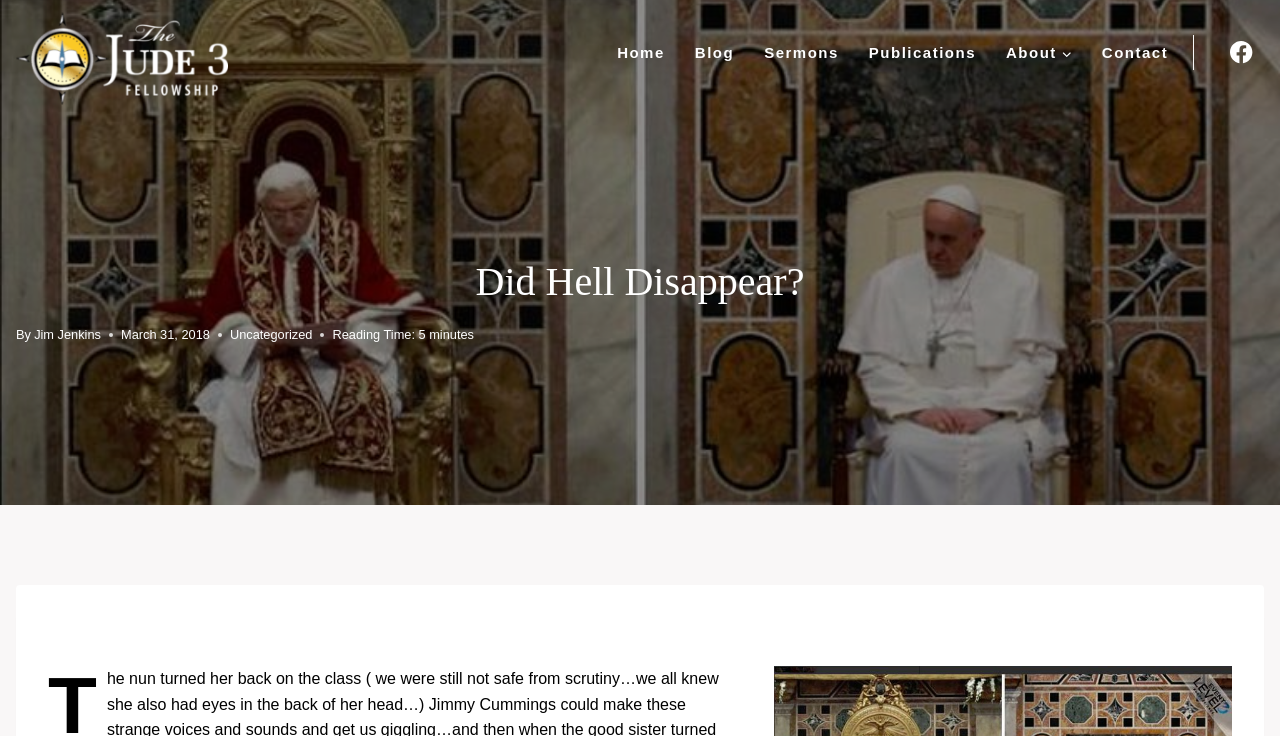Point out the bounding box coordinates of the section to click in order to follow this instruction: "check publications".

[0.667, 0.021, 0.774, 0.121]